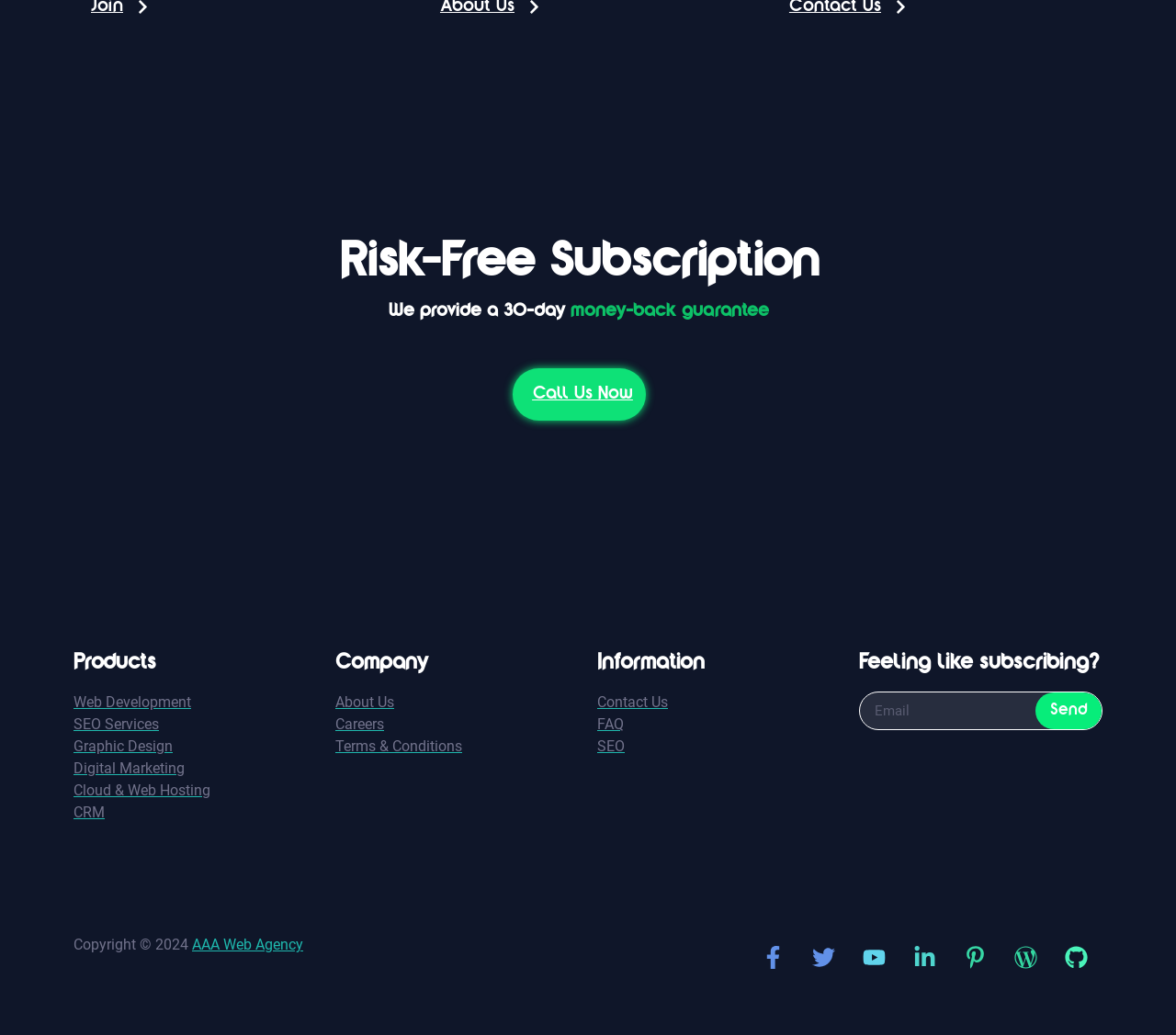Give a short answer to this question using one word or a phrase:
How many social media links are at the bottom of the page?

7